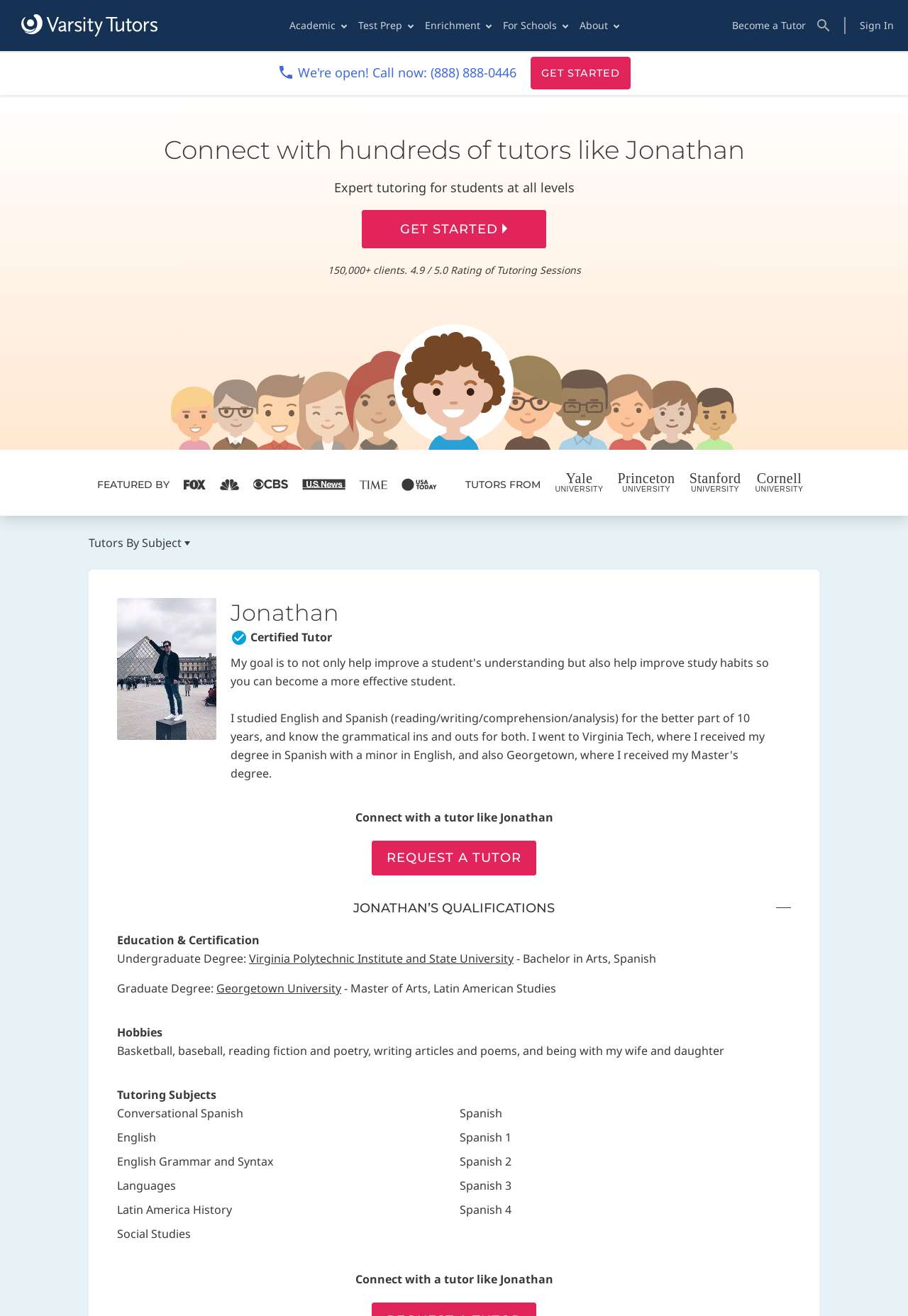What is the undergraduate degree of the tutor?
Please answer the question as detailed as possible.

The undergraduate degree of the tutor can be found in the static text element with the text 'Undergraduate Degree: Bachelor in Arts, Spanish' which is located in the 'JONATHAN’S QUALIFICATIONS' section.